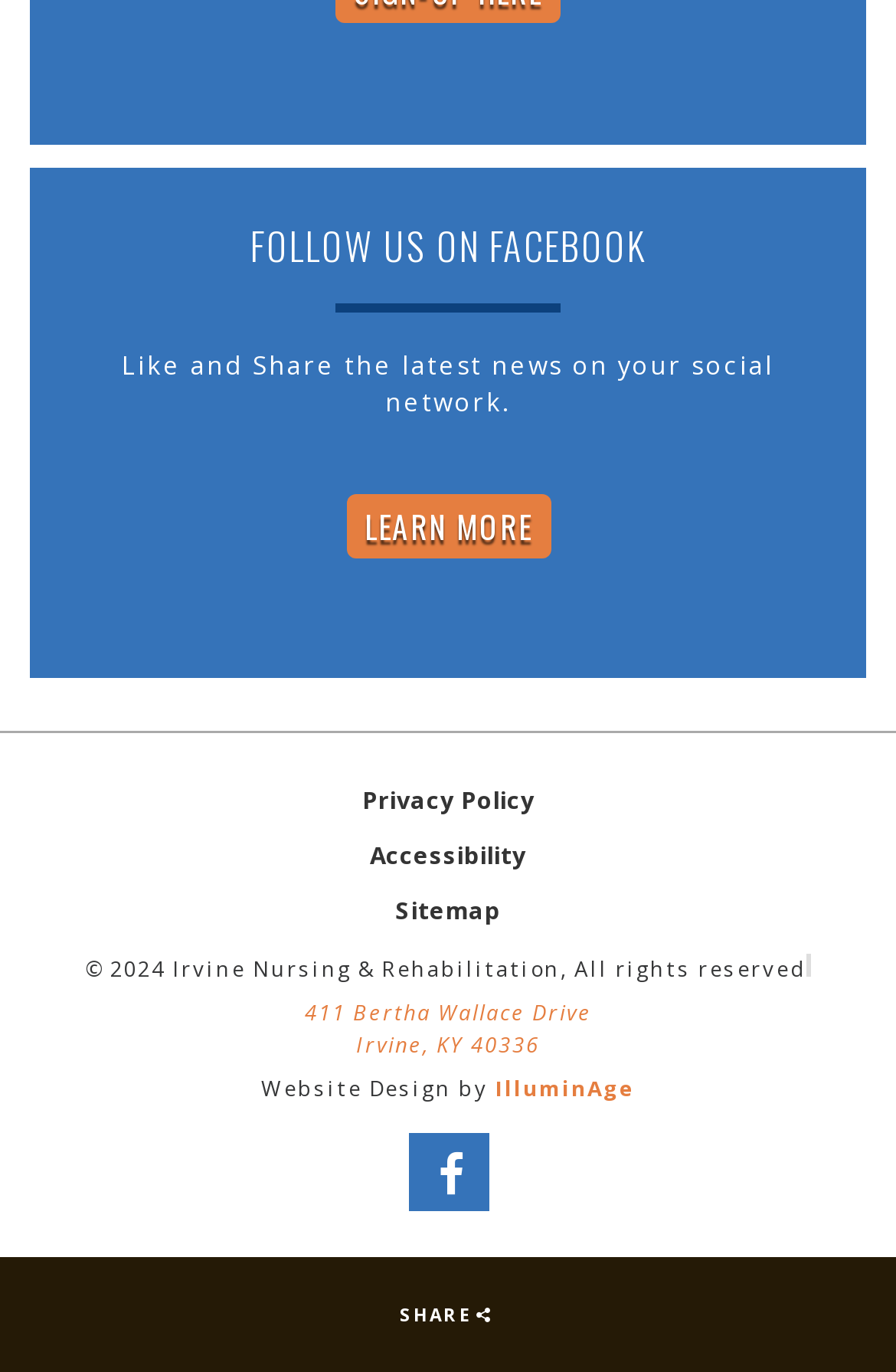Answer the question briefly using a single word or phrase: 
What is the purpose of the link 'LEARN MORE'?

To learn more about news